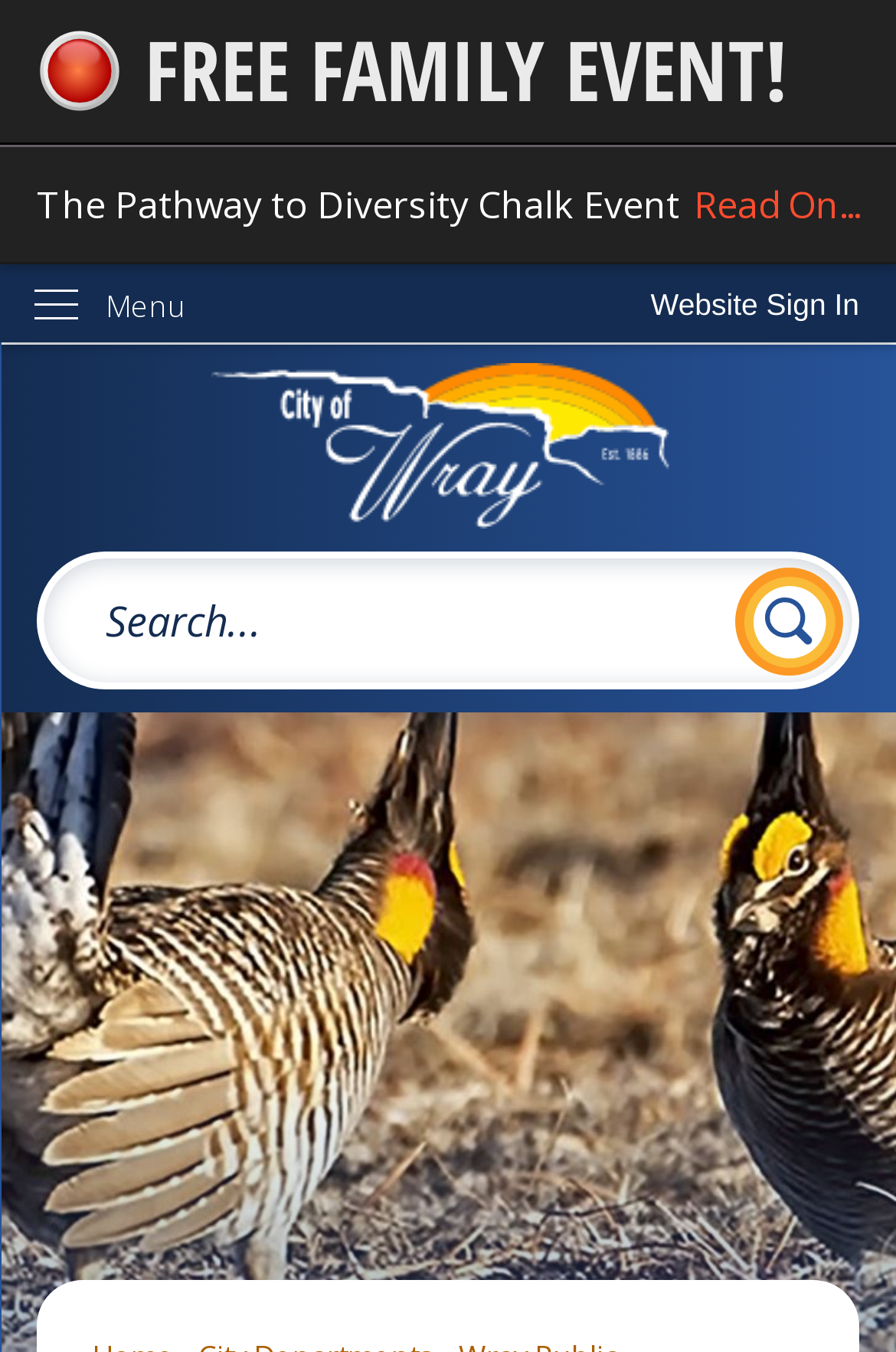Based on the element description: "Skip to Main Content", identify the UI element and provide its bounding box coordinates. Use four float numbers between 0 and 1, [left, top, right, bottom].

[0.0, 0.0, 0.046, 0.031]